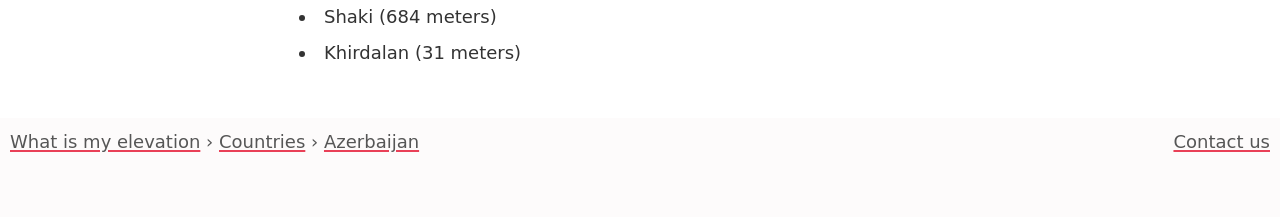Using the webpage screenshot, find the UI element described by What is my elevation. Provide the bounding box coordinates in the format (top-left x, top-left y, bottom-right x, bottom-right y), ensuring all values are floating point numbers between 0 and 1.

[0.008, 0.605, 0.157, 0.701]